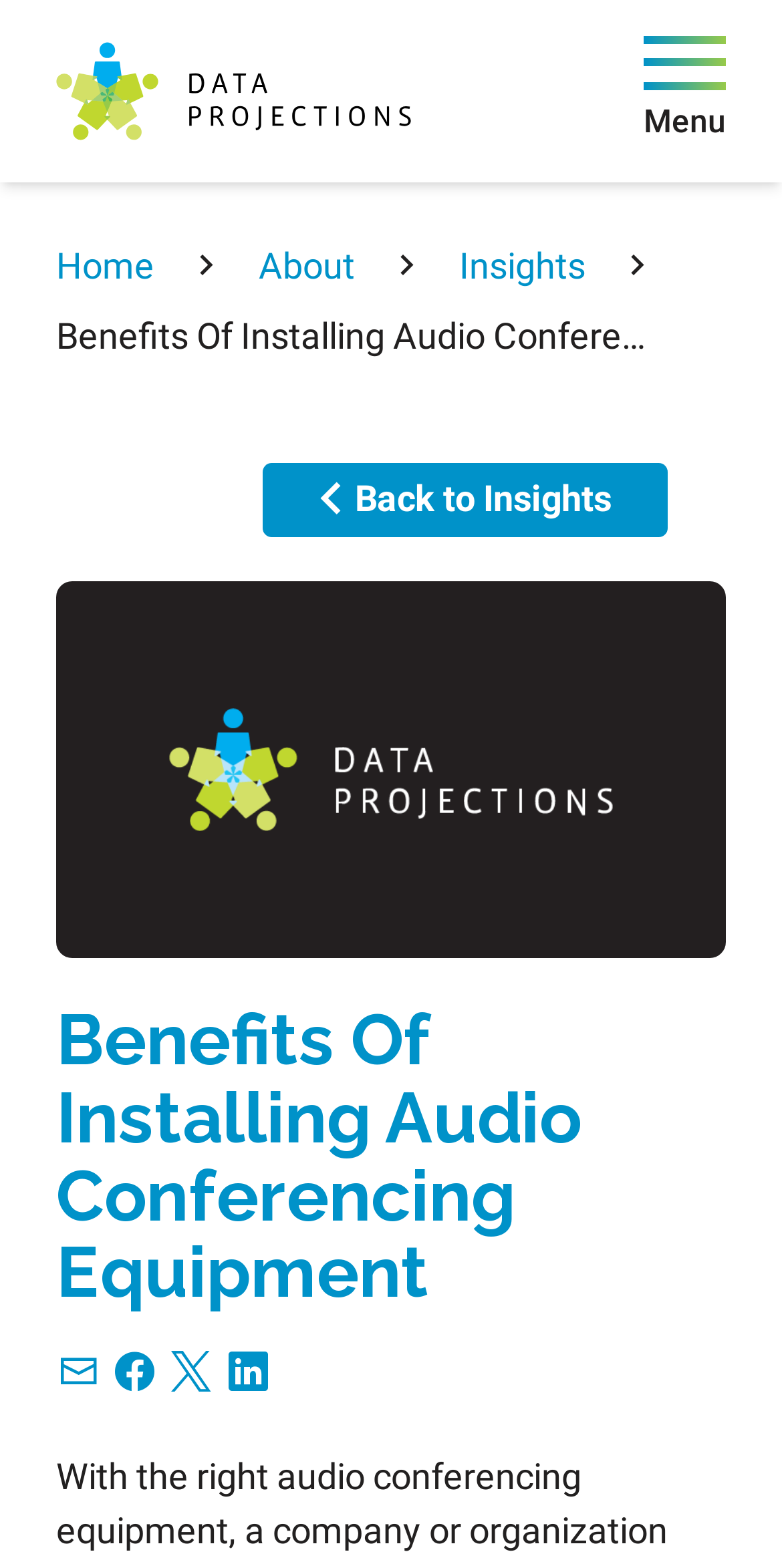How many links are present in the breadcrumb navigation?
Please provide a single word or phrase in response based on the screenshot.

3